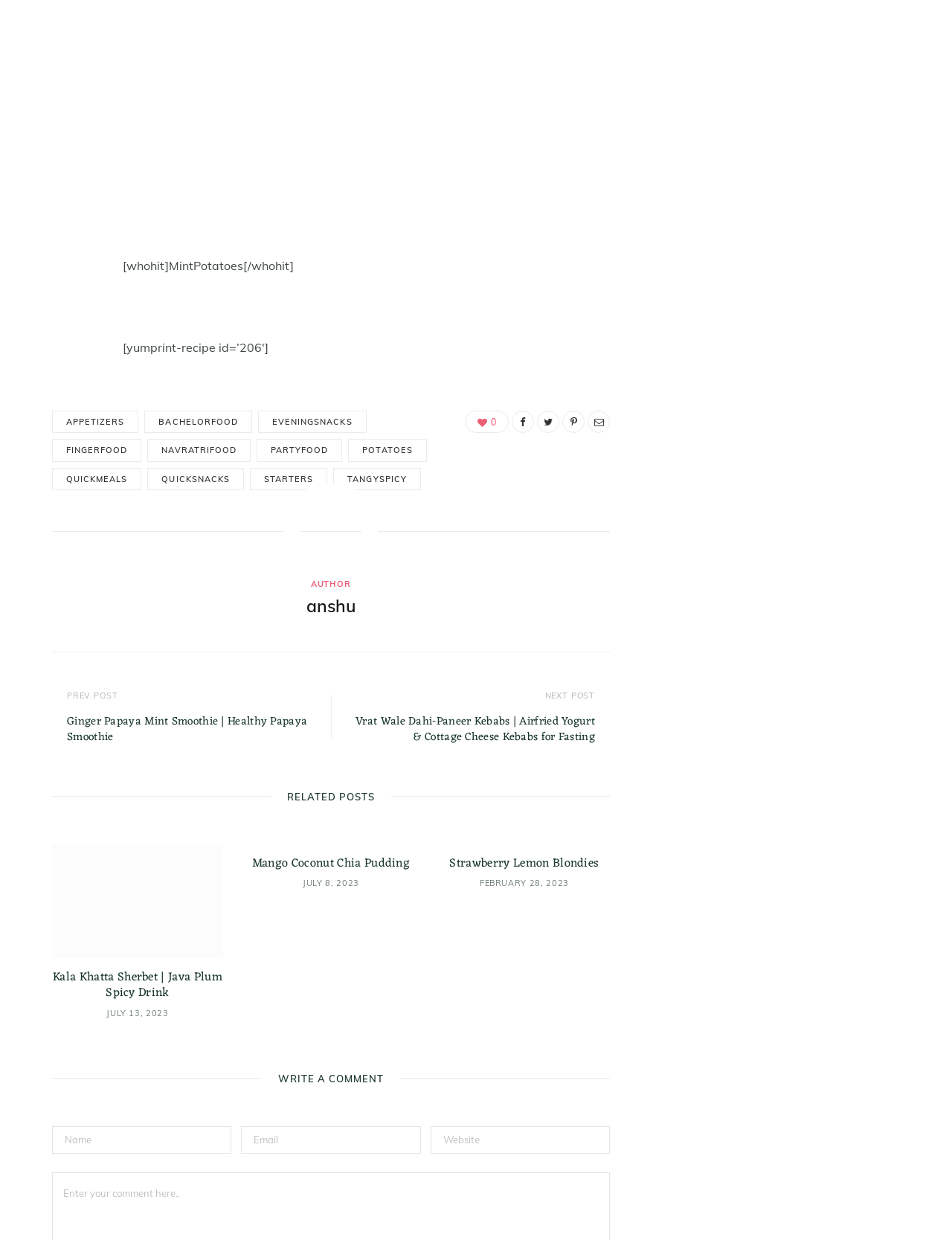Analyze the image and answer the question with as much detail as possible: 
Who is the author of the current post?

The author of the current post is 'anshu' which can be found by looking at the static text 'AUTHOR' with a bounding box of [0.326, 0.467, 0.369, 0.475]. The link 'anshu' is right below this text with a bounding box of [0.322, 0.479, 0.373, 0.499].